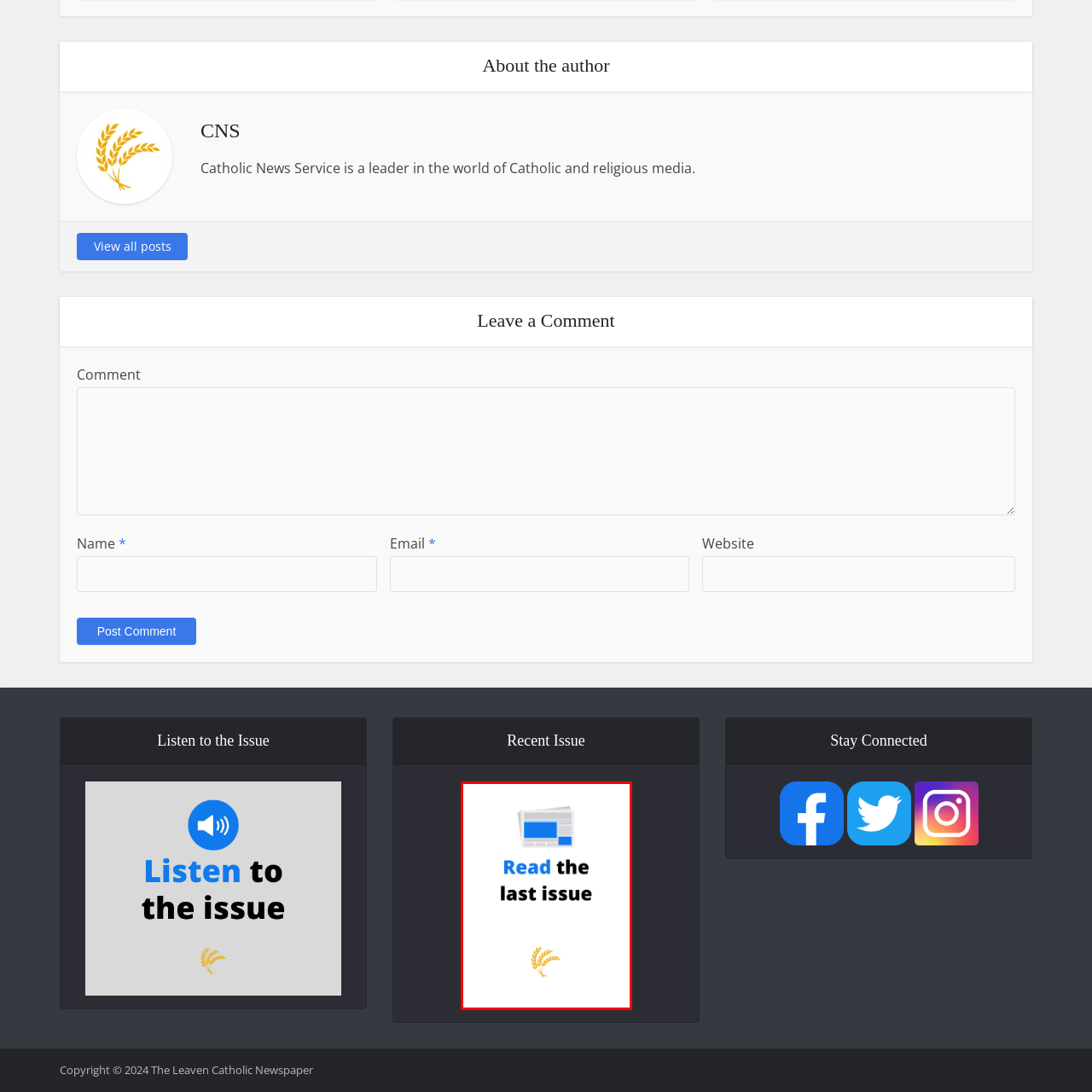What is the color of 'Read' in the phrase?
Observe the image inside the red-bordered box and offer a detailed answer based on the visual details you find.

The phrase 'Read the last issue' is prominently displayed, with 'Read' in a bold blue font and 'the last issue' in a bold black font, effectively drawing attention.